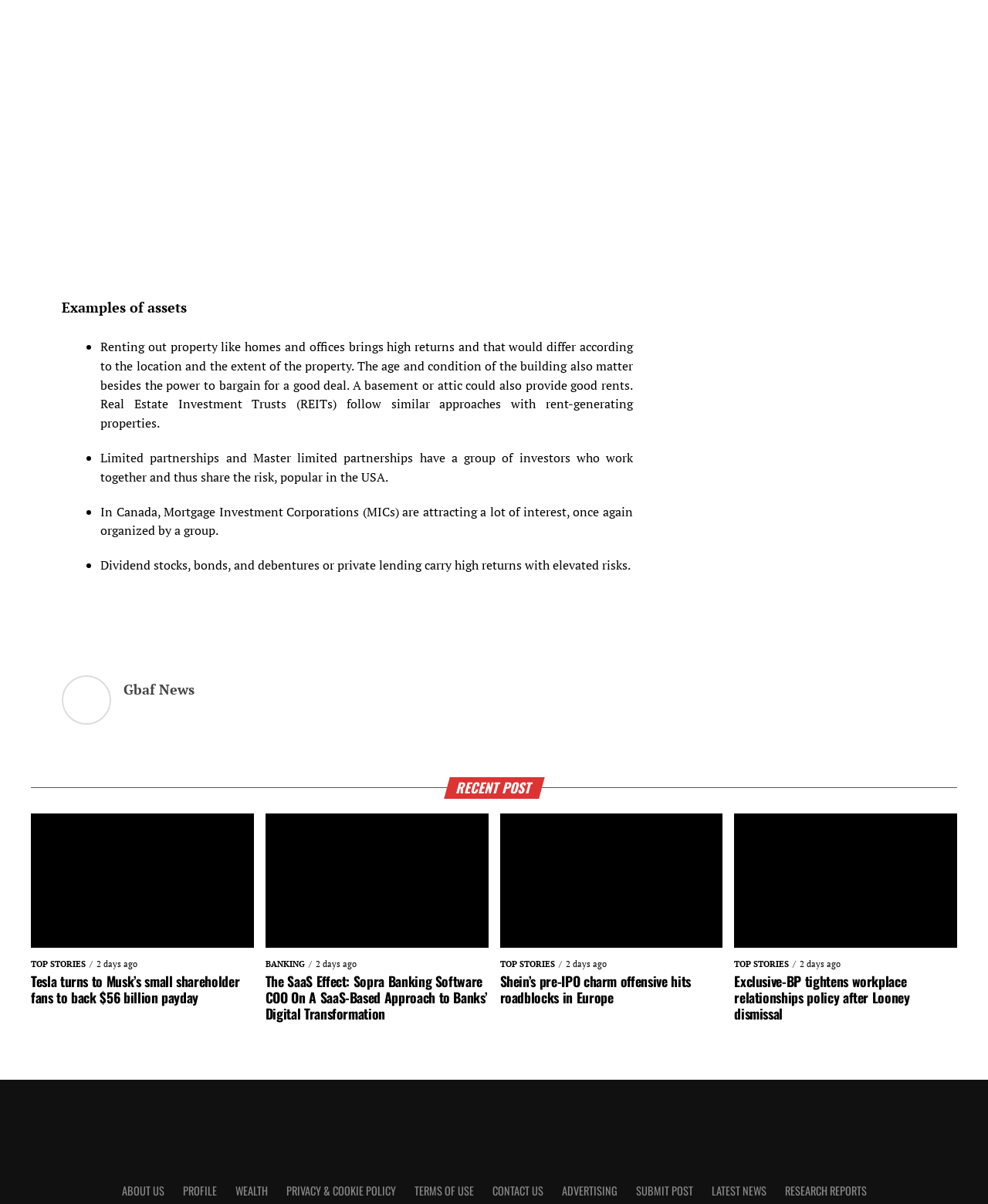What is the purpose of Mortgage Investment Corporations?
Please provide a single word or phrase as your answer based on the screenshot.

Organized by a group